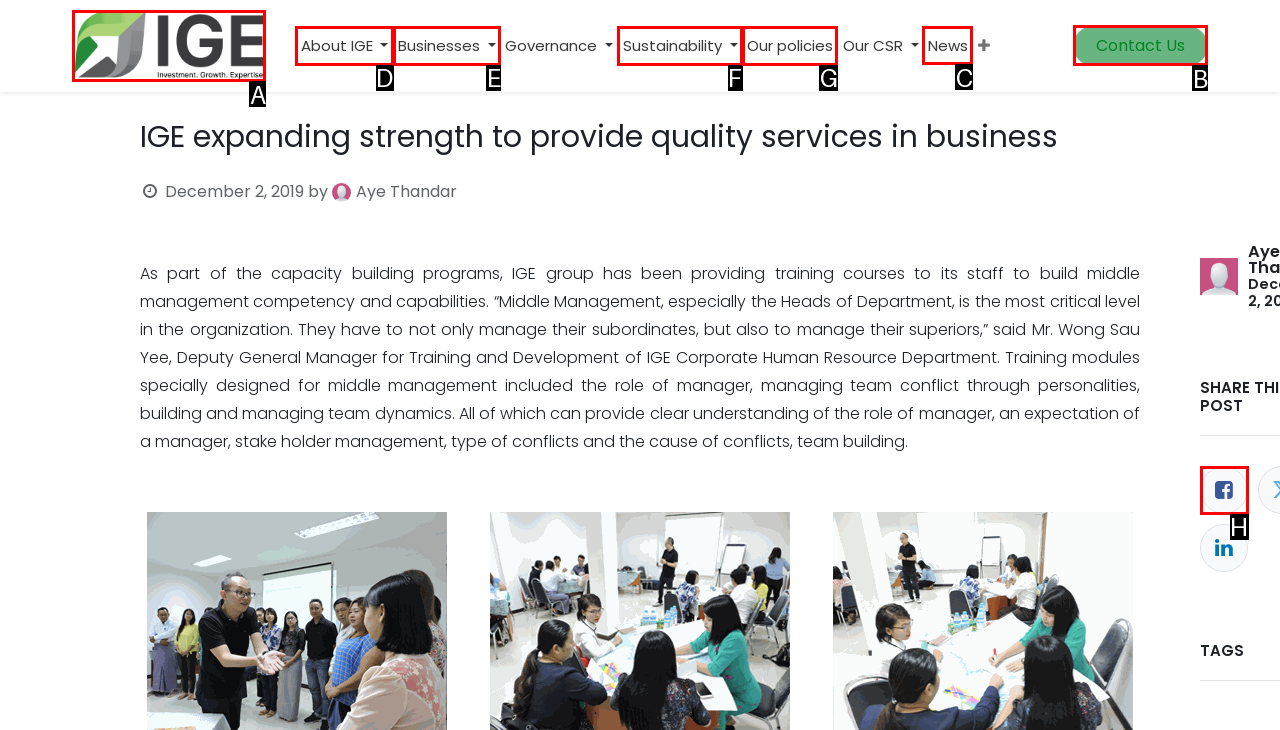Specify which UI element should be clicked to accomplish the task: Read the news. Answer with the letter of the correct choice.

C